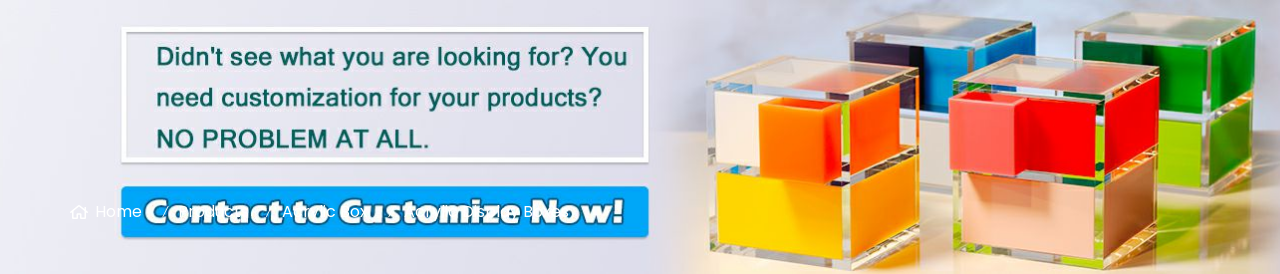Describe the image in great detail, covering all key points.

The image showcases a vibrant display of acrylic block organizers, perfect for storing and showcasing various items. In the background, a customer invitation is prominently featured, encouraging visitors to reach out for customization options tailored to their needs. The text highlights a friendly approach, reassuring potential clients that if they can't find what they're looking for, customization is readily available, emphasizing a customer-oriented service. The colorful acrylic blocks feature a range of hues including red, orange, yellow, green, and blue, adding a lively touch to any space while serving as both a storage solution and decorative element. The overall composition invites engagement, suggesting a seamless blend of utility and aesthetic appeal in organizing personal collections or office supplies.